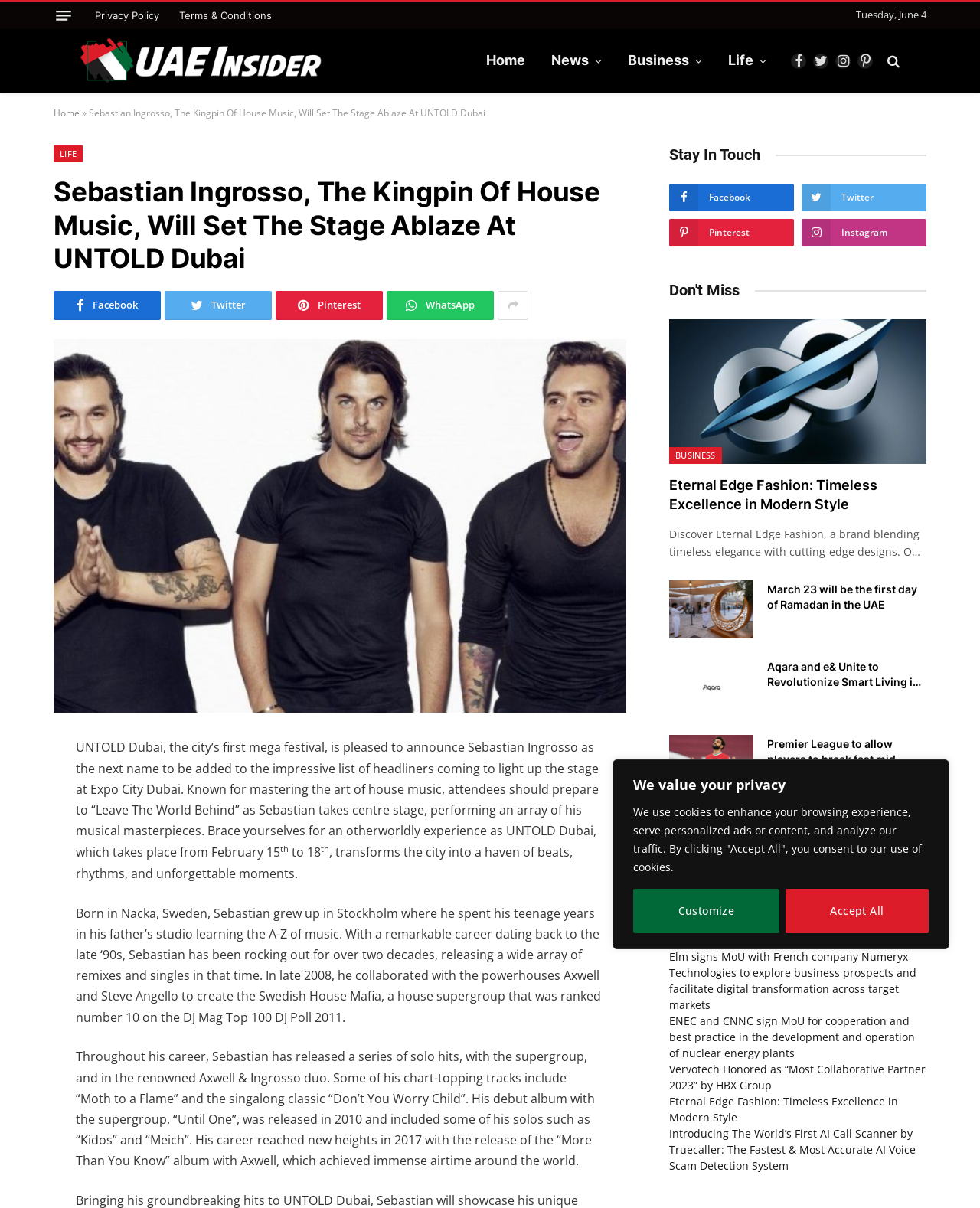Extract the heading text from the webpage.

Sebastian Ingrosso, The Kingpin Of House Music, Will Set The Stage Ablaze At UNTOLD Dubai